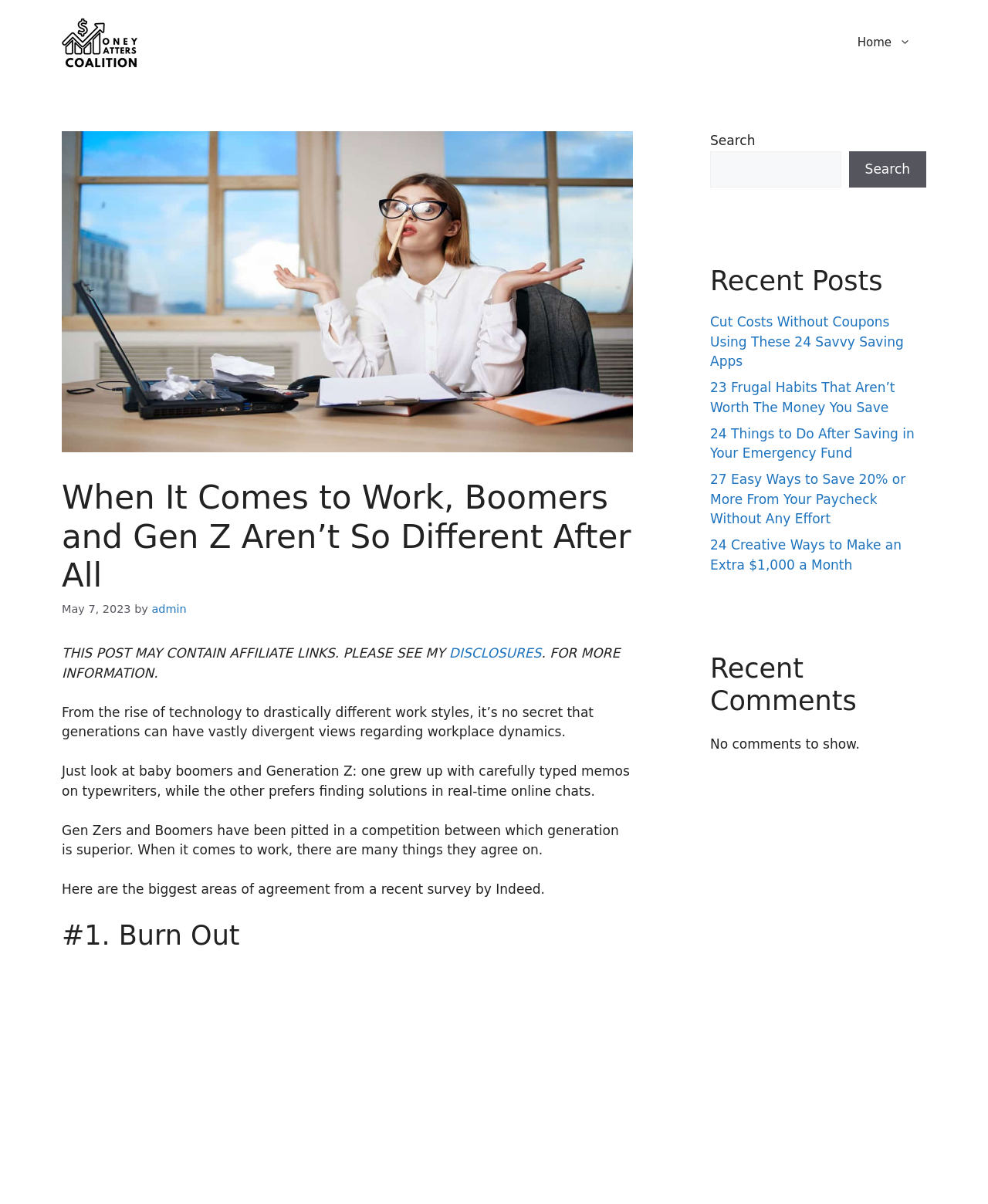Please determine the bounding box of the UI element that matches this description: sponsors. The coordinates should be given as (top-left x, top-left y, bottom-right x, bottom-right y), with all values between 0 and 1.

None